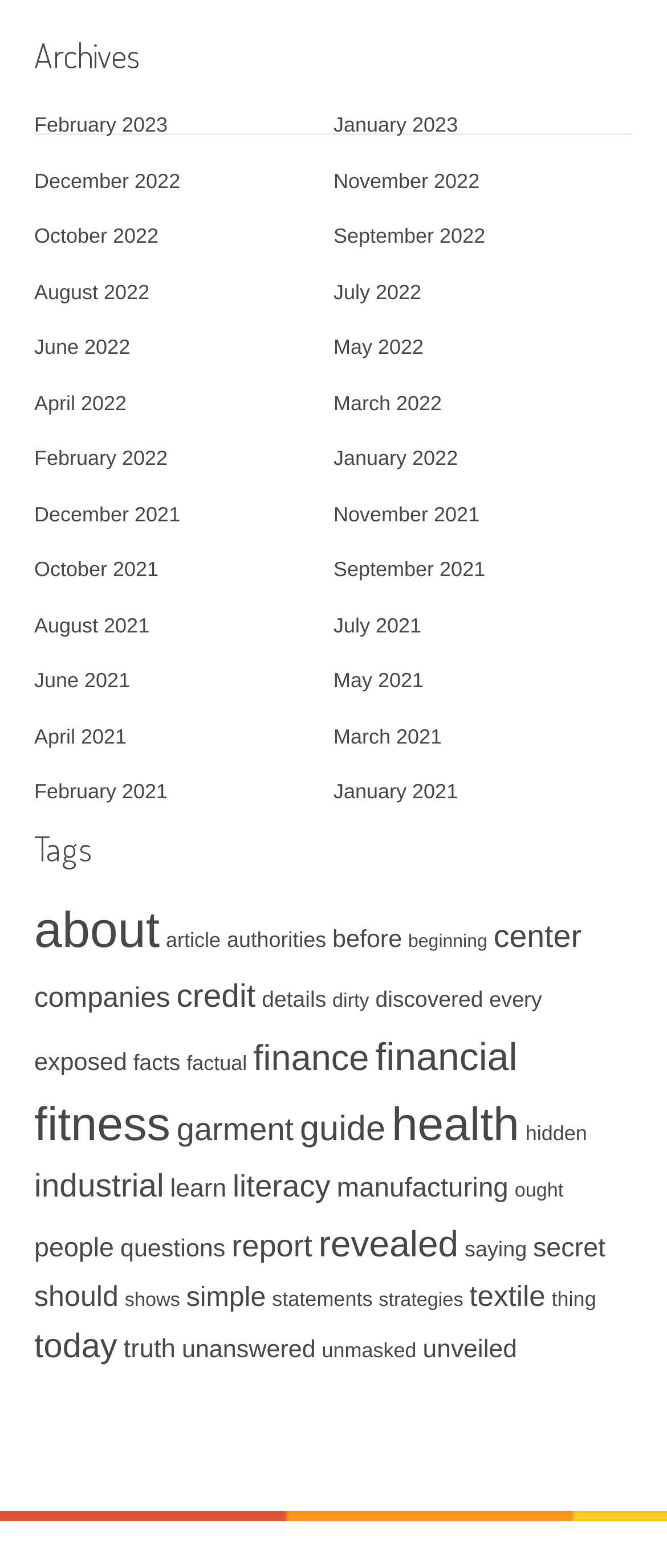What is the earliest month listed under Archives?
Please ensure your answer is as detailed and informative as possible.

I looked at the list of months under the 'Archives' heading and found that the earliest month listed is February 2021.